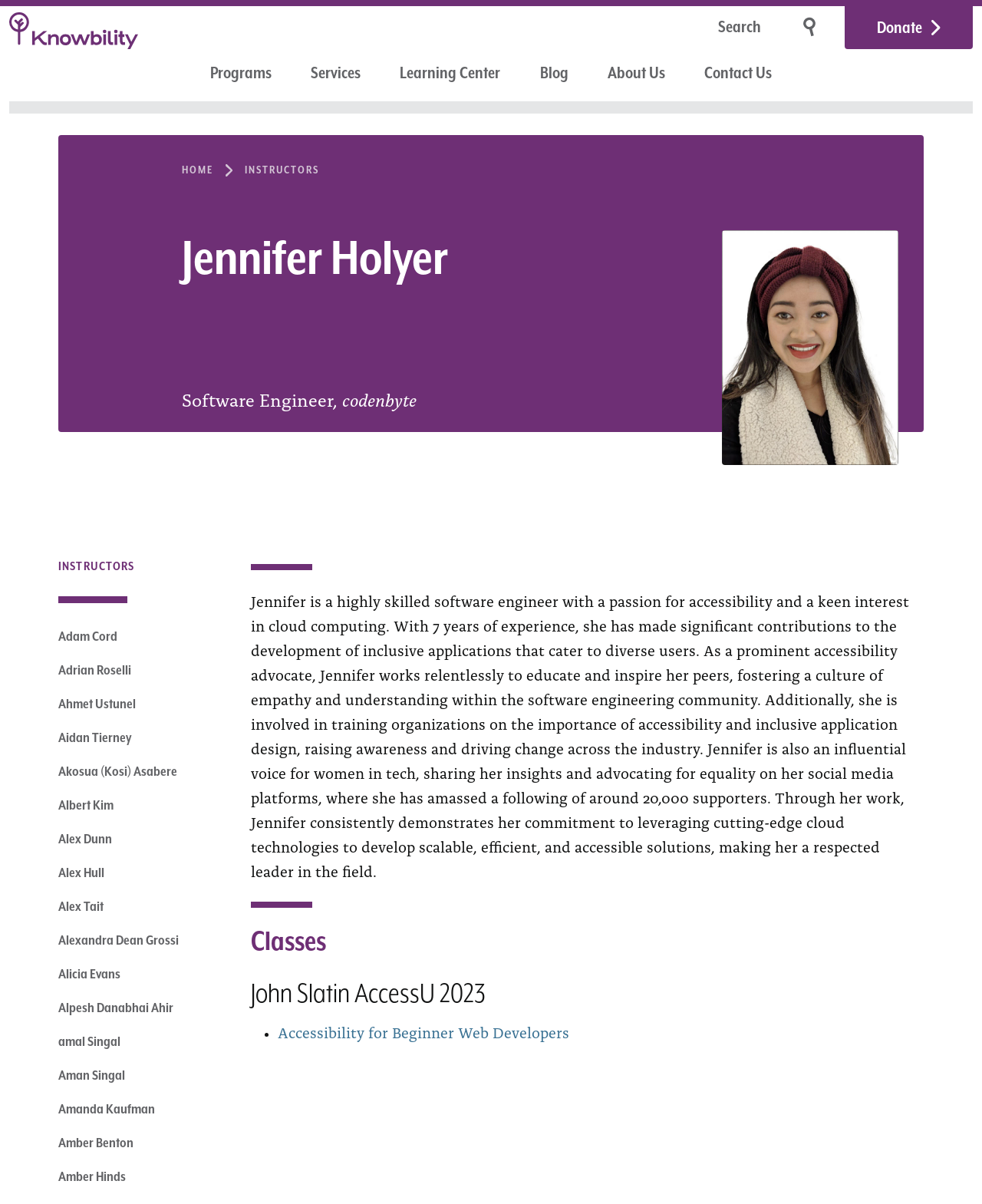Respond with a single word or short phrase to the following question: 
What is the topic of the class taught by Jennifer Holyer?

Accessibility for Beginner Web Developers